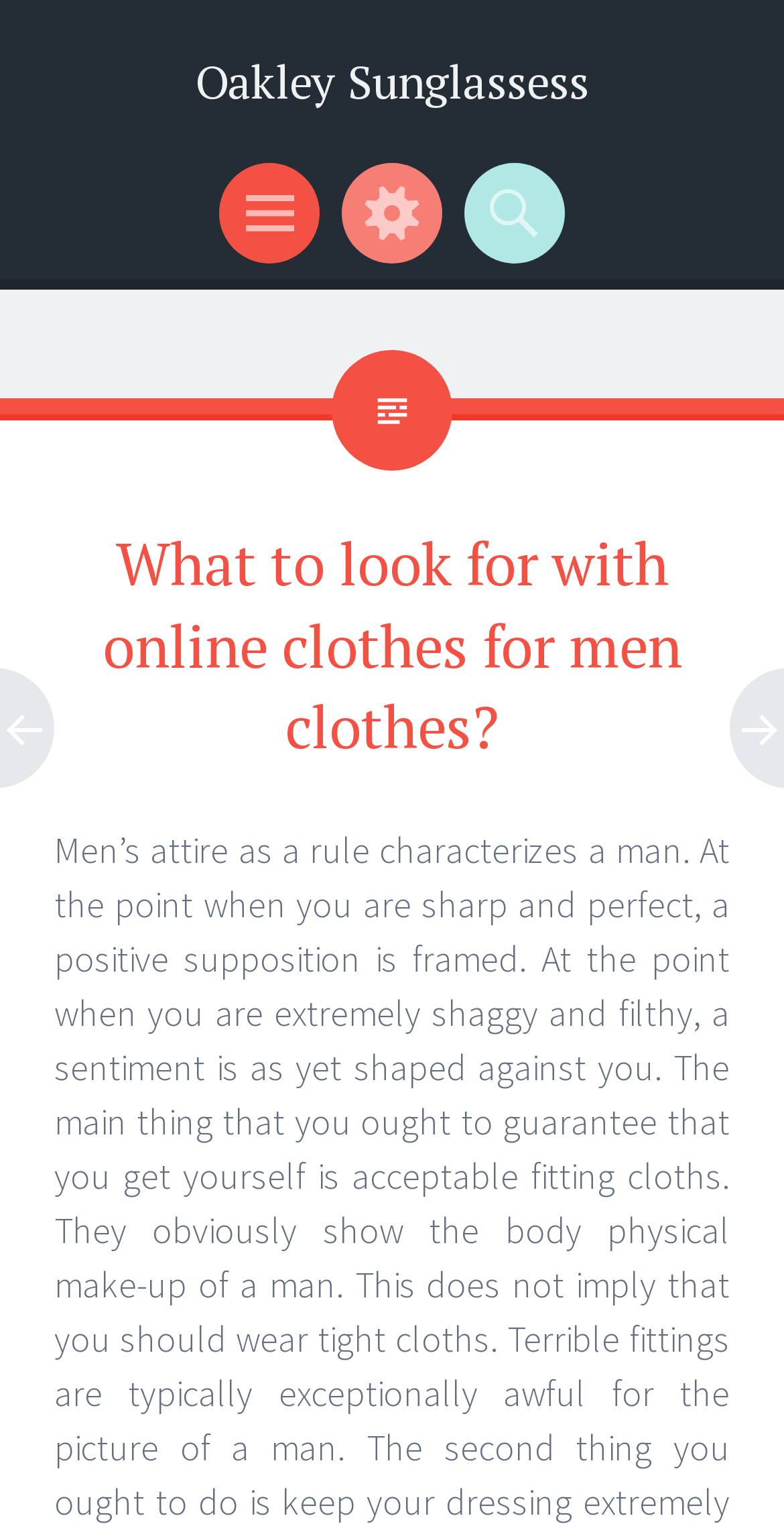Analyze the image and deliver a detailed answer to the question: What is the name of the website?

The name of the website can be determined by looking at the heading element at the top of the page, which contains the text 'Oakley Sunglassess'. This suggests that the website is related to Oakley Sunglassess, possibly an online store or blog.